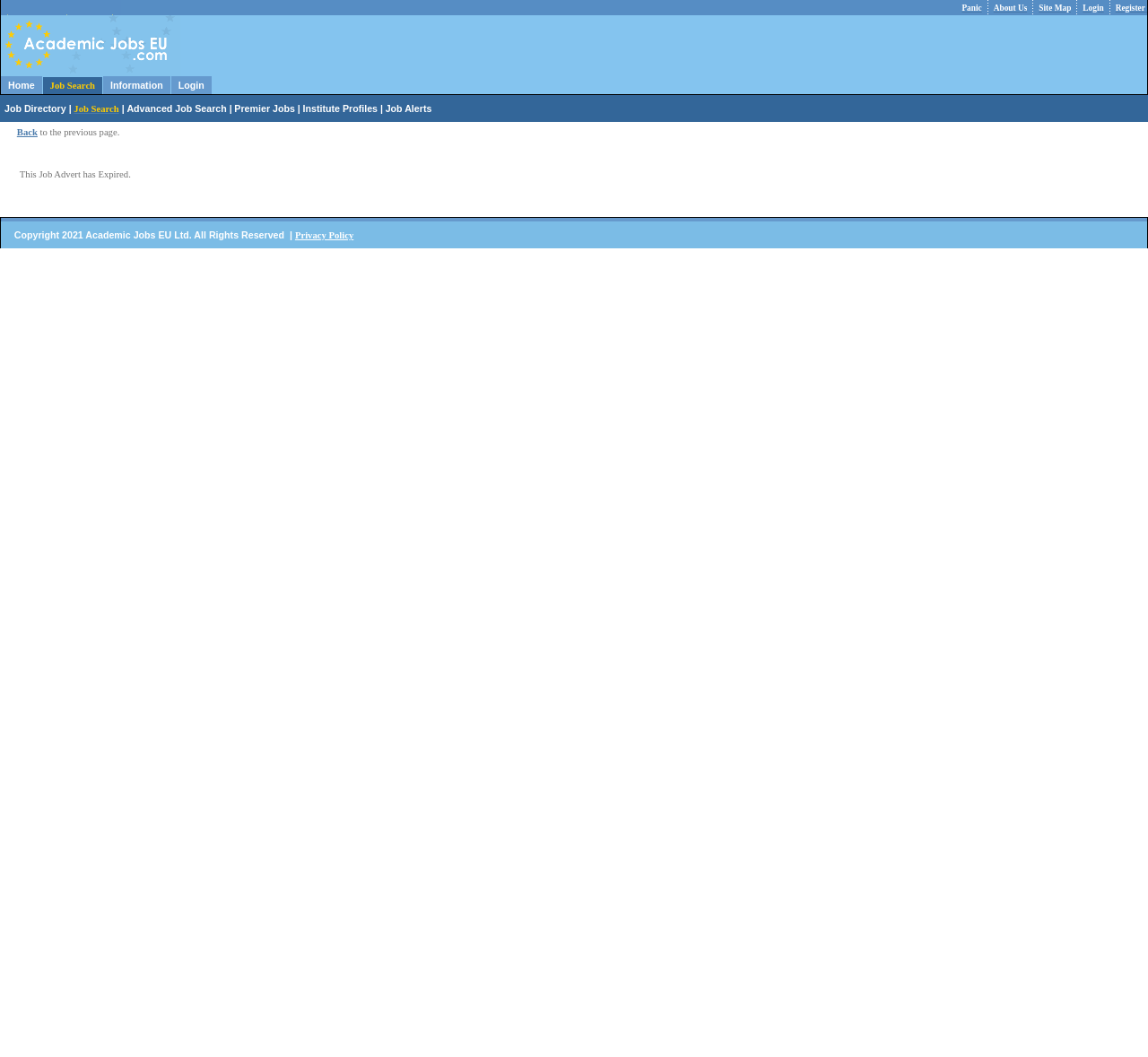Please indicate the bounding box coordinates for the clickable area to complete the following task: "Click on the 'About Us' link". The coordinates should be specified as four float numbers between 0 and 1, i.e., [left, top, right, bottom].

[0.865, 0.002, 0.895, 0.011]